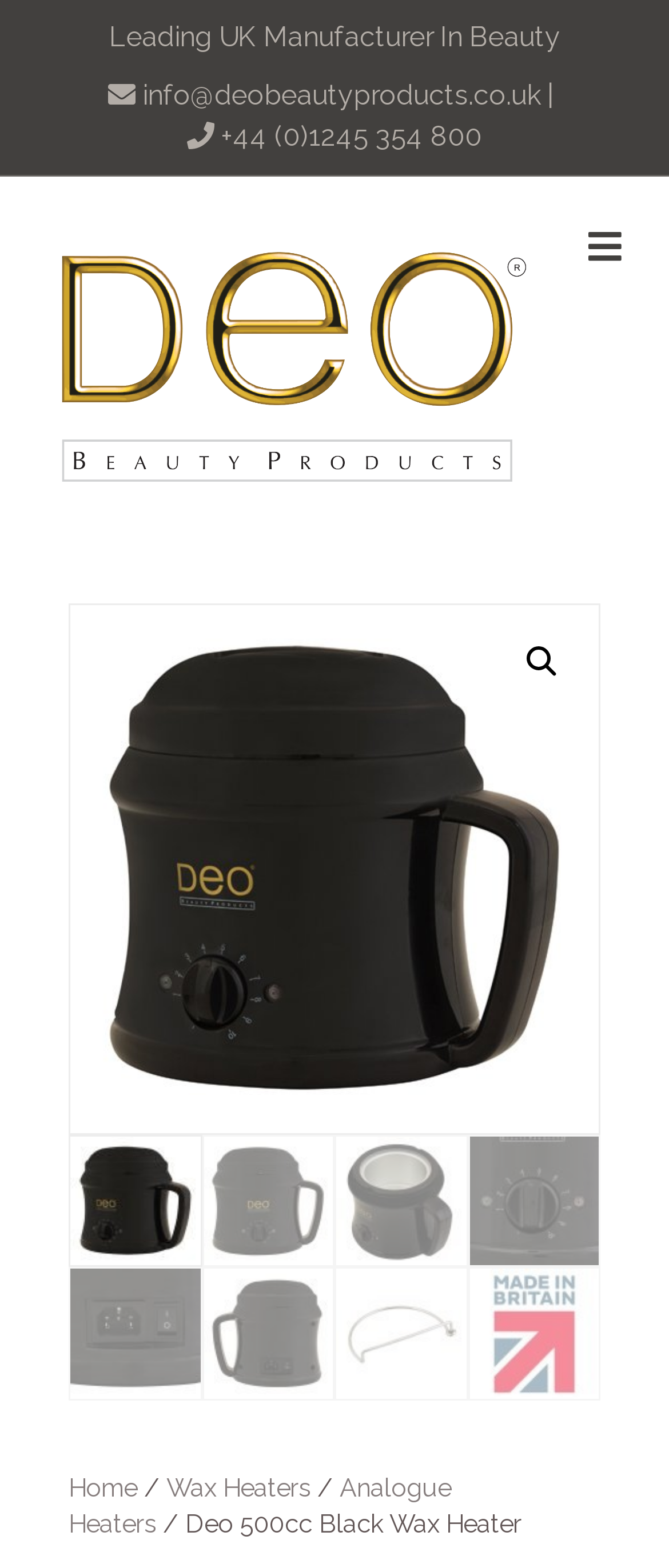How many contact methods are provided?
Analyze the image and deliver a detailed answer to the question.

There are three contact methods provided on the webpage: an email address 'info@deobeautyproducts.co.uk', a phone number '+44 (0)1245 354 800', and a link to the company's website 'Deo Beauty Products Ltd'.